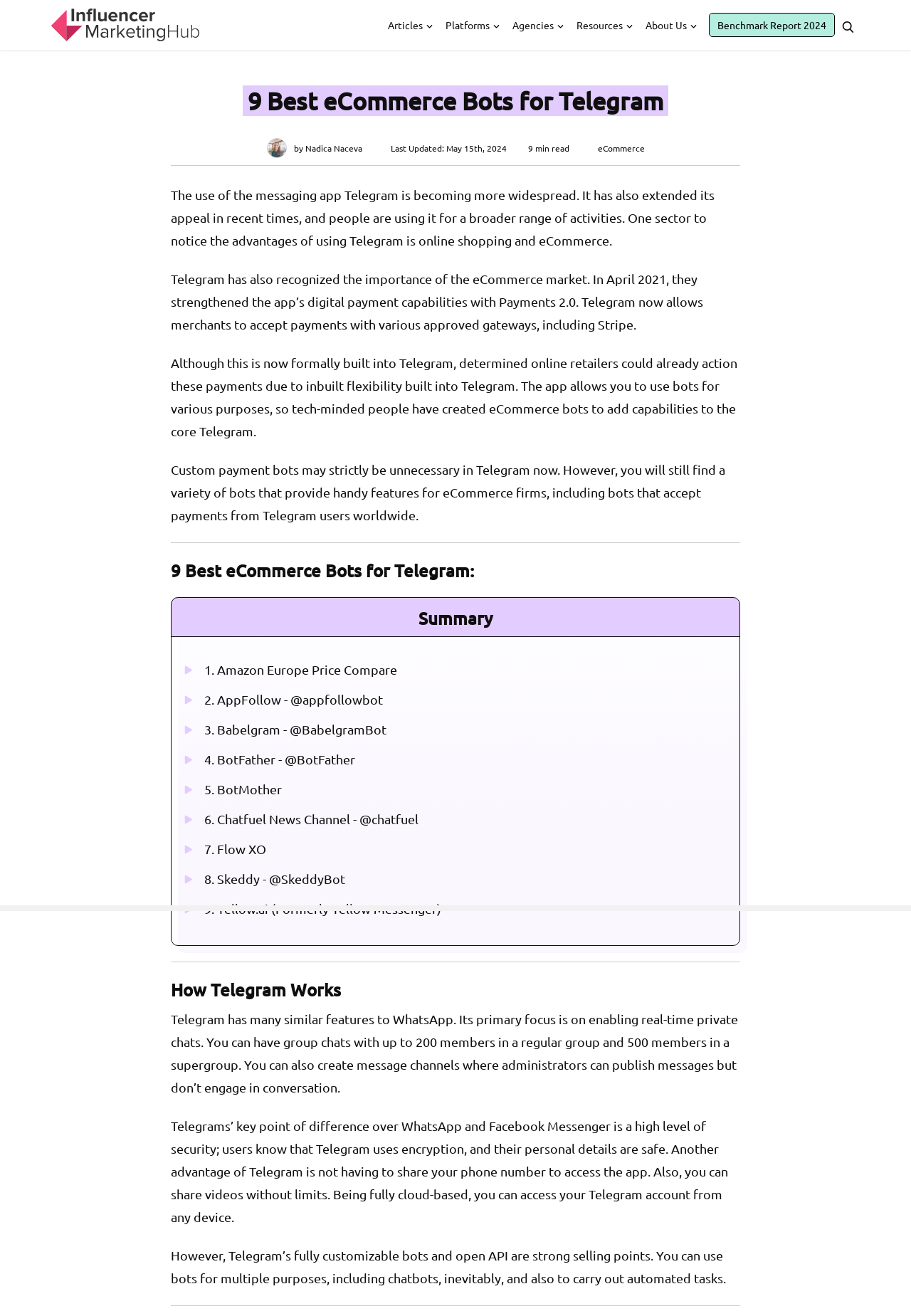Locate the bounding box coordinates of the element you need to click to accomplish the task described by this instruction: "Check the 9 Best eCommerce Bots for Telegram".

[0.224, 0.5, 0.436, 0.518]